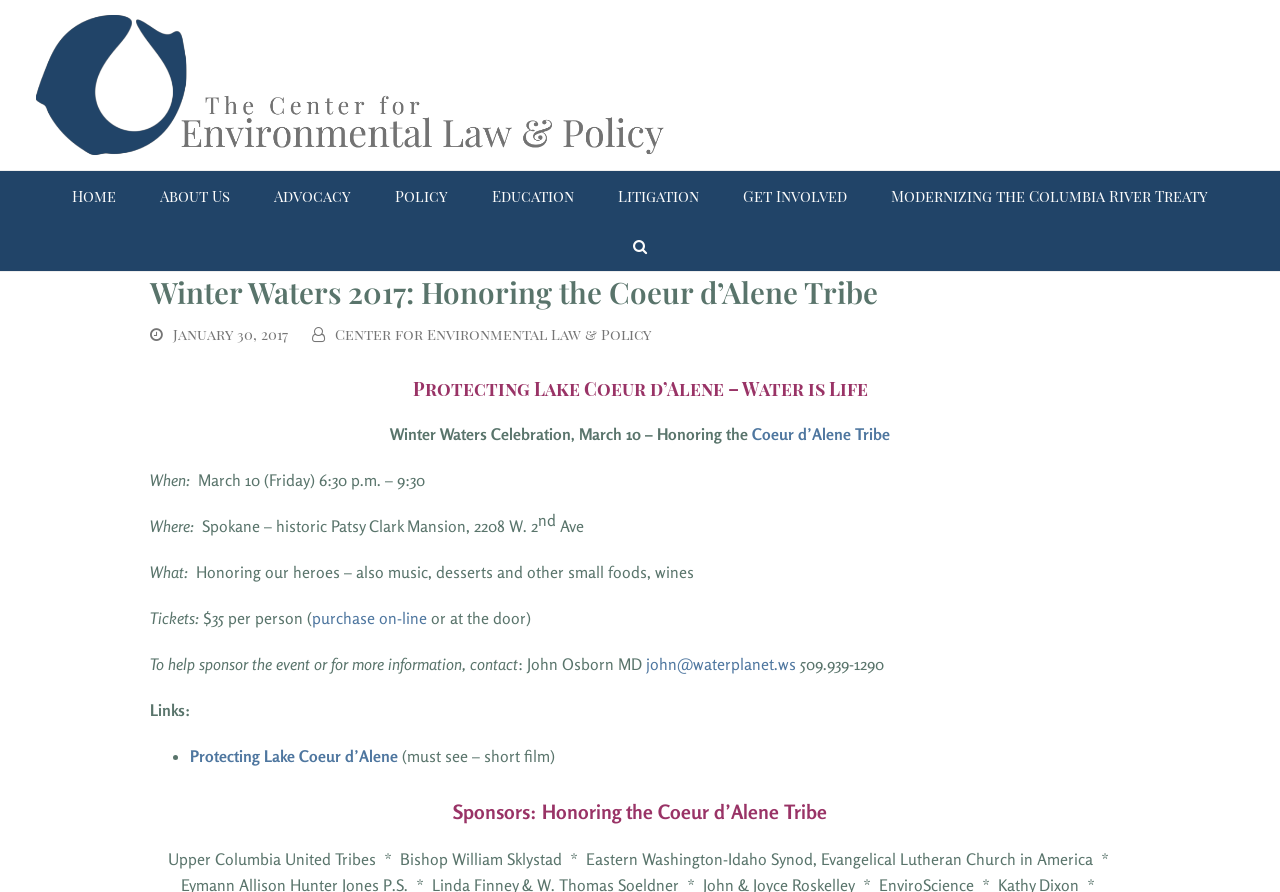Indicate the bounding box coordinates of the element that must be clicked to execute the instruction: "Contact John Osborn MD for more information". The coordinates should be given as four float numbers between 0 and 1, i.e., [left, top, right, bottom].

[0.505, 0.734, 0.622, 0.756]